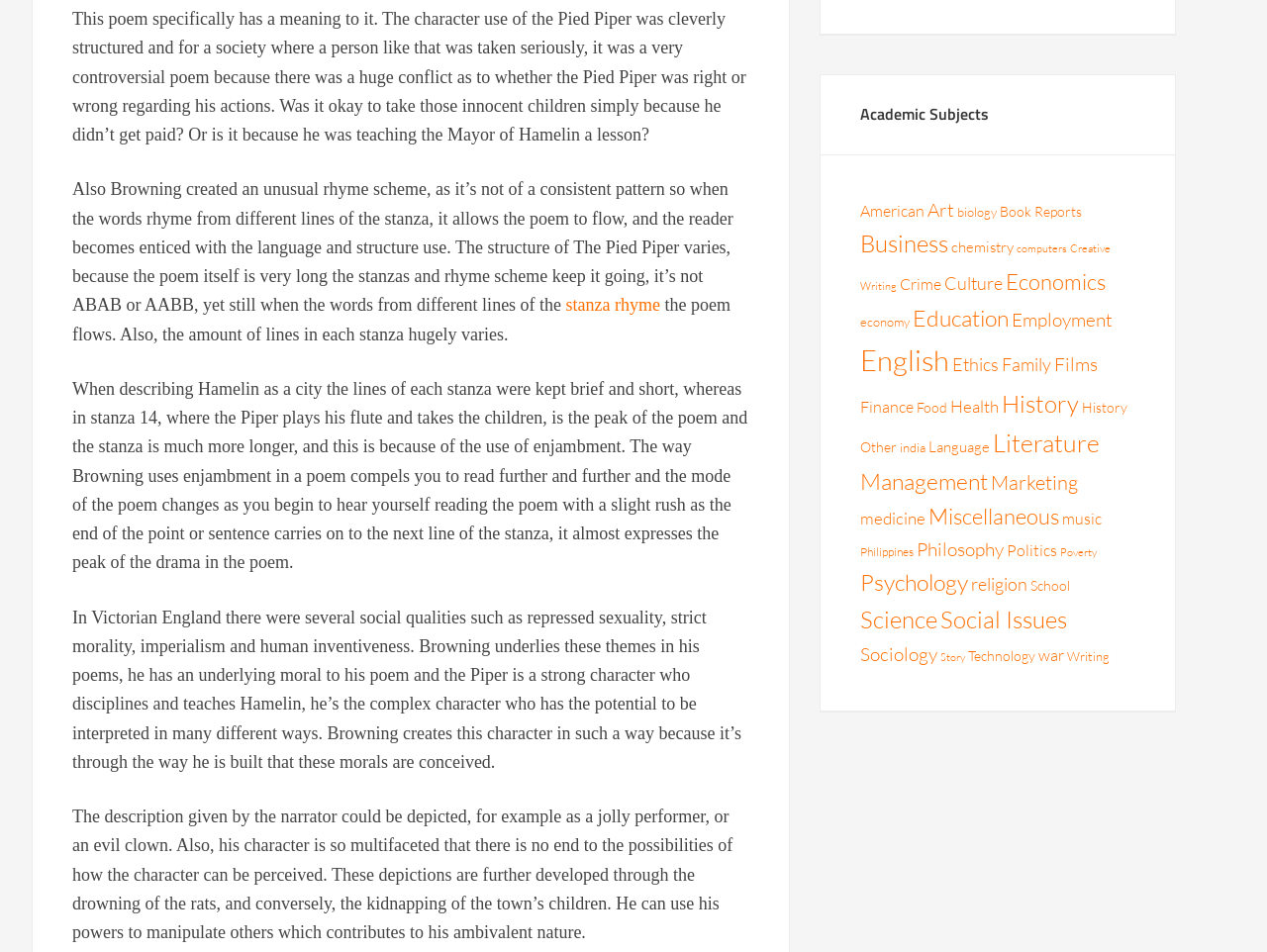Respond to the question below with a single word or phrase: How many items are in the 'English' category?

5,781